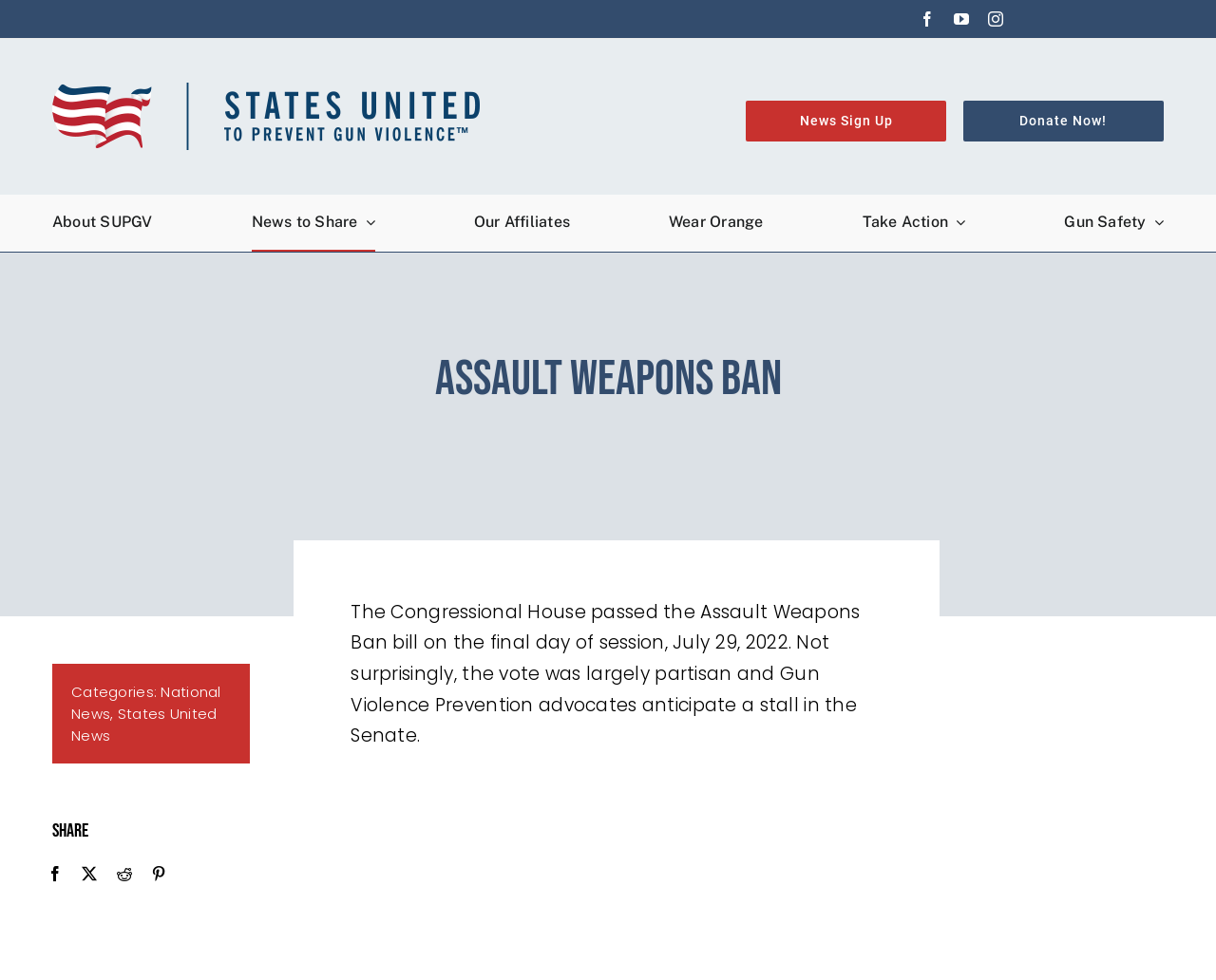Provide the bounding box coordinates of the section that needs to be clicked to accomplish the following instruction: "Click on the READ MORE button."

None